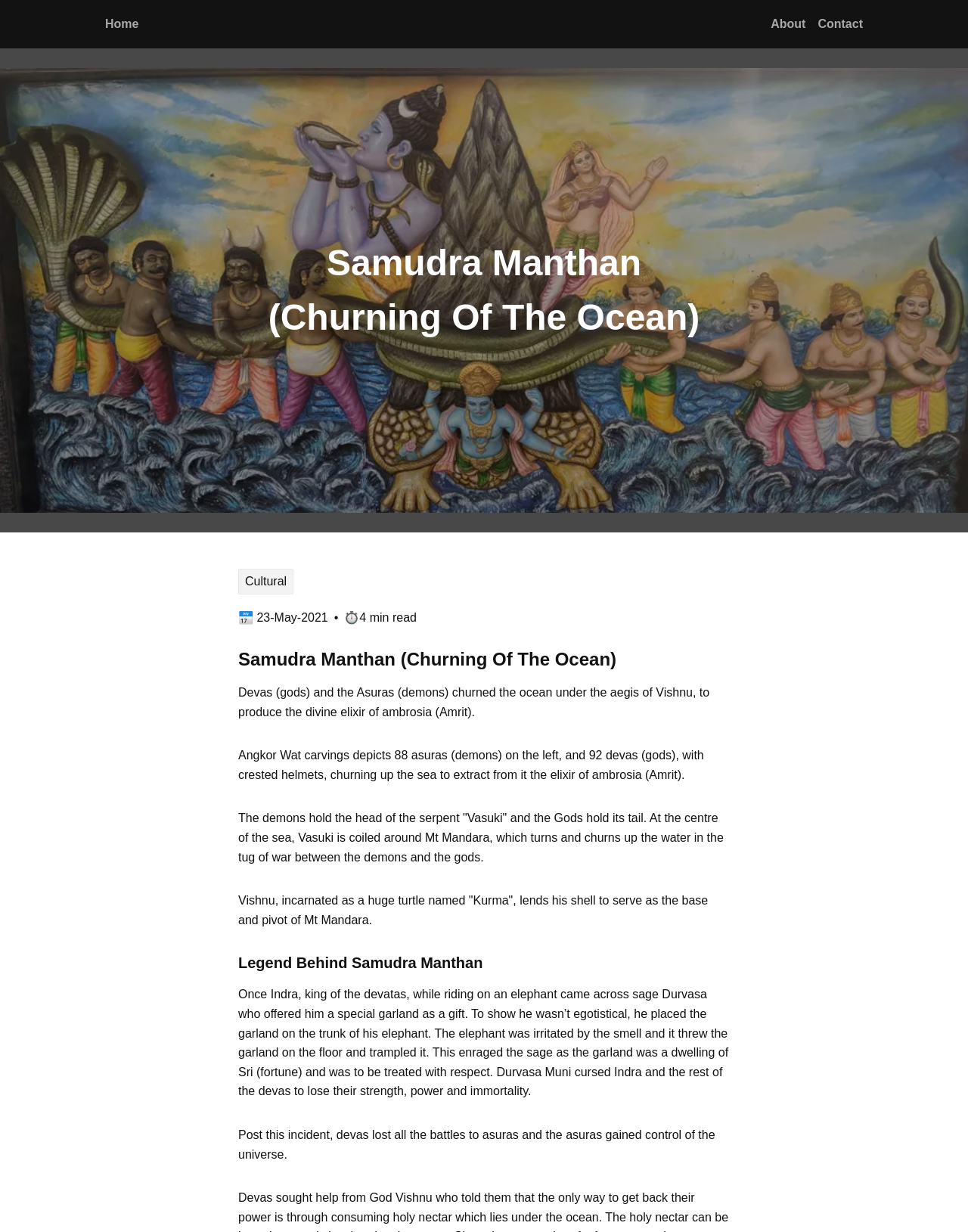Given the description "Home", provide the bounding box coordinates of the corresponding UI element.

[0.109, 0.014, 0.143, 0.026]